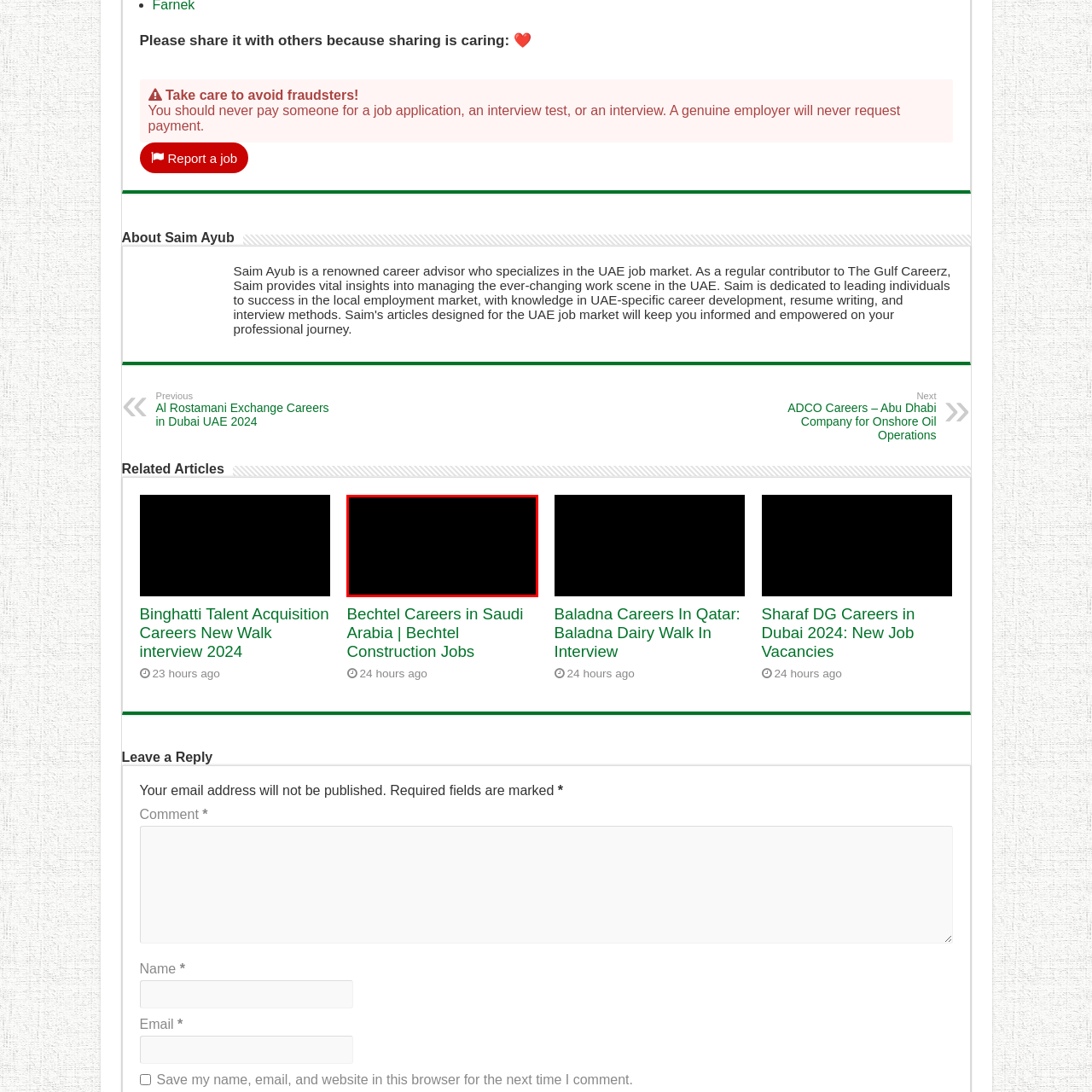What is the focus of the webpage?
Direct your attention to the image encased in the red bounding box and answer the question thoroughly, relying on the visual data provided.

The webpage appears to be focused on employment opportunities, emphasizing the importance of staying informed and connected in the job market, and providing resources and information to help individuals achieve their career goals.